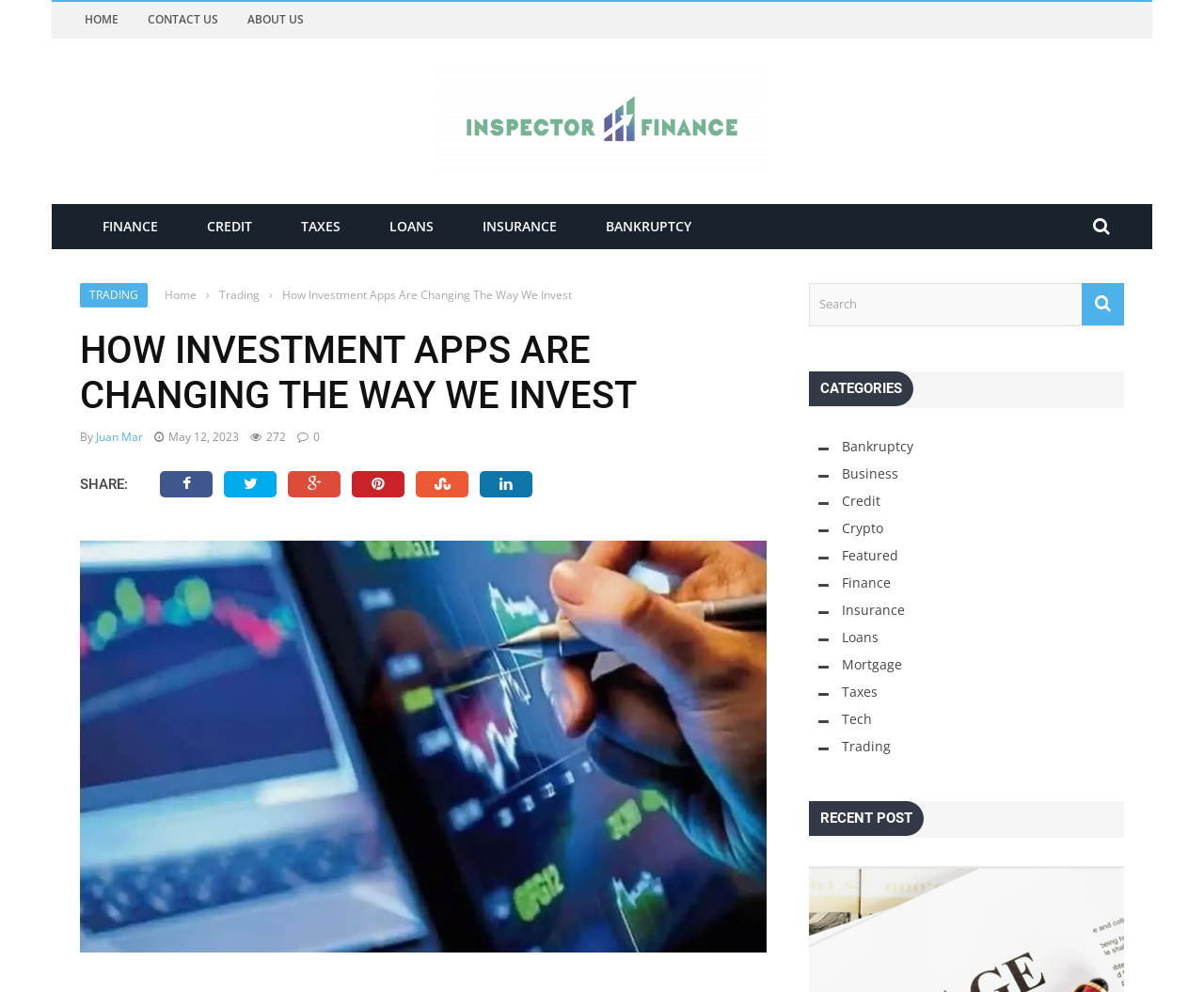Can you specify the bounding box coordinates of the area that needs to be clicked to fulfill the following instruction: "Read the recent post"?

[0.672, 0.807, 0.767, 0.842]